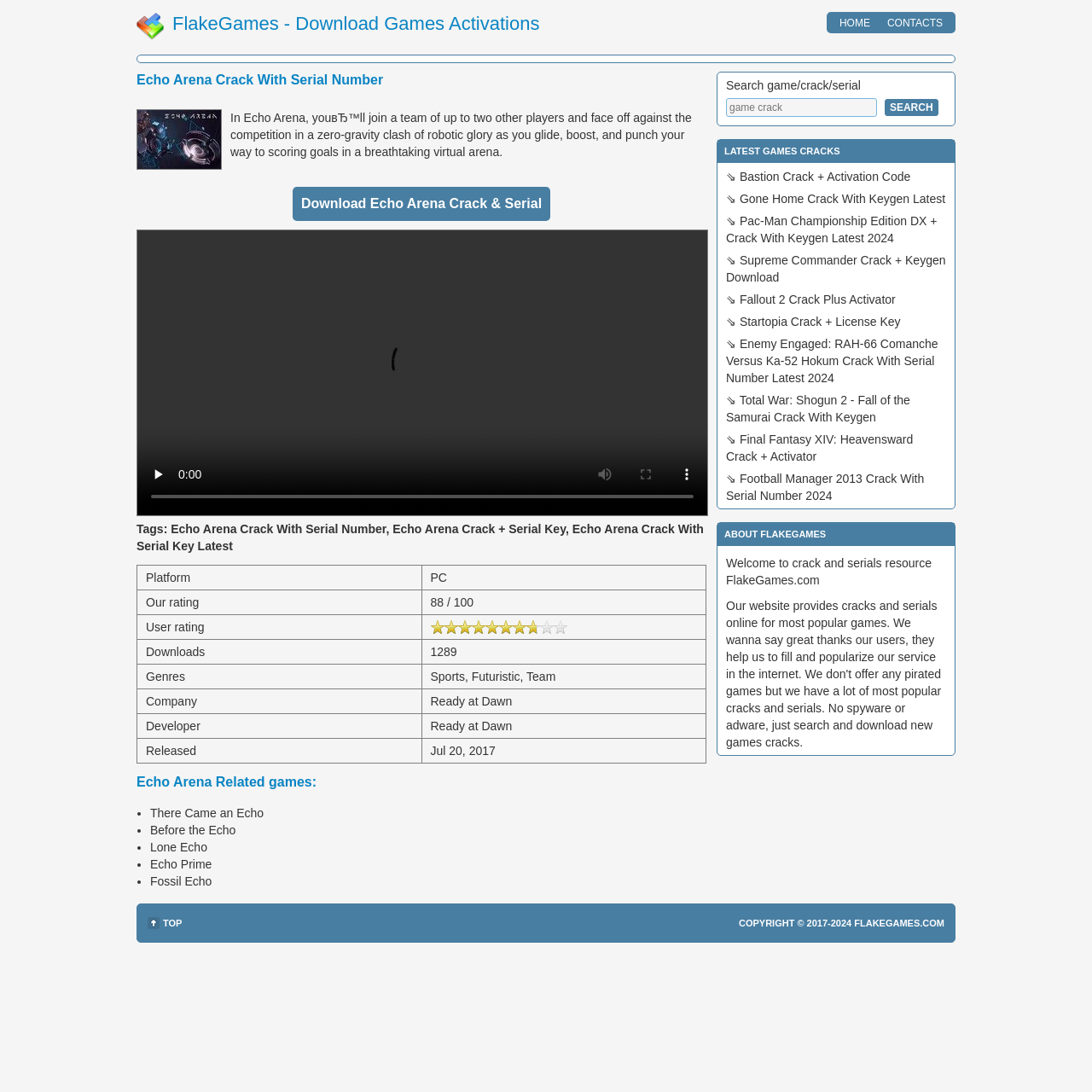Create a detailed narrative of the webpage’s visual and textual elements.

This webpage is about downloading games, specifically Echo Arena, along with its crack and serial number. At the top, there is a logo and a heading that reads "FlakeGames - Download Games Activations". Below this, there are links to navigate to the home page, contacts, and other sections.

The main content of the page is divided into sections. The first section is about Echo Arena, with a heading that reads "Echo Arena Crack With Serial Number". There is an image of the game, followed by a brief description of the game, which mentions that it's a zero-gravity clash of robotic glory. Below this, there is a video player with controls to play, mute, and enter full-screen mode.

To the right of the video player, there is a table with information about the game, including its platform, rating, user rating, downloads, genres, company, developer, and release date. Below this table, there are links to related games, such as There Came an Echo, Before the Echo, and Lone Echo.

On the right side of the page, there is a search bar with a button to search for games, cracks, or serials. Below this, there is a section with links to latest game cracks, including Bastion Crack, Gone Home Crack, and Pac-Man Championship Edition DX + Crack.

At the bottom of the page, there is a section about FlakeGames, with a heading that reads "ABOUT FLAKEGAMES". This section welcomes users to the crack and serials resource FlakeGames.com. Finally, there is a link to the top of the page, a copyright notice, and a link to FlakeGames.com.